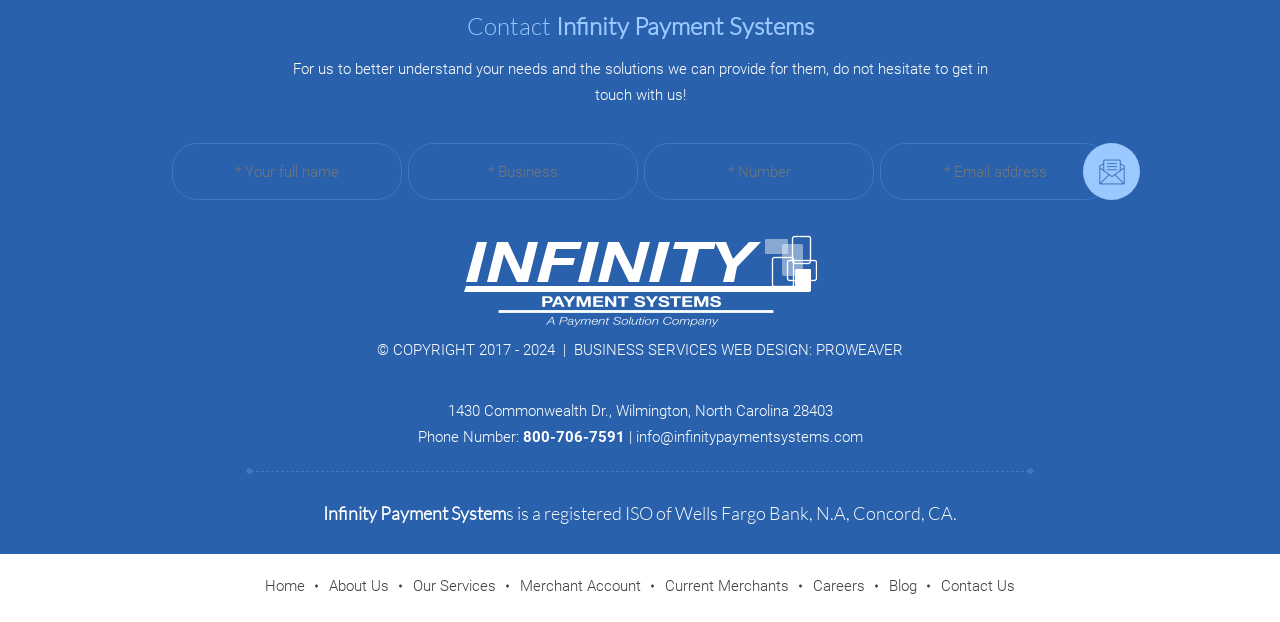How many links are there in the footer?
Using the visual information, answer the question in a single word or phrase.

7